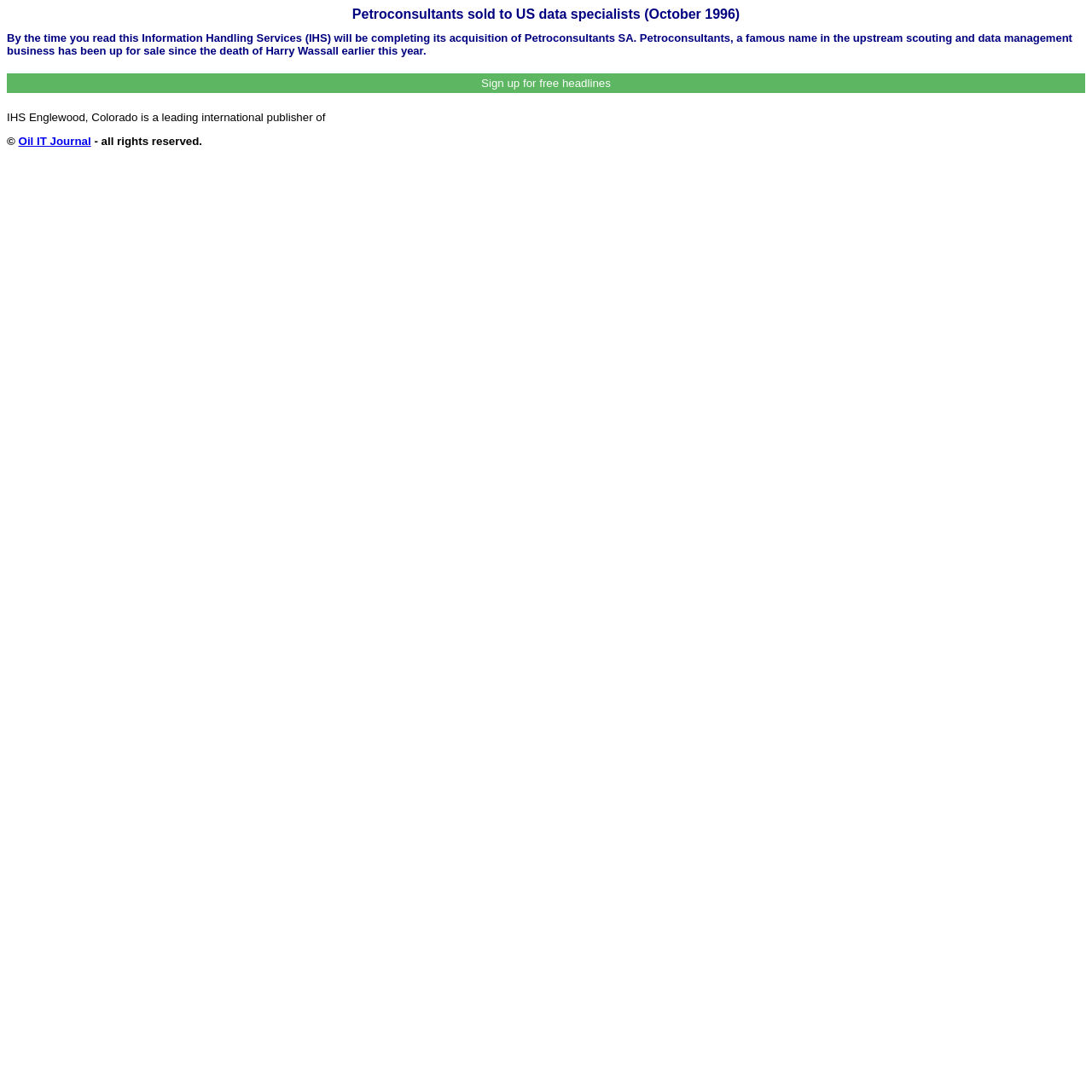Give the bounding box coordinates for the element described as: "Oil IT Journal".

[0.017, 0.124, 0.083, 0.135]